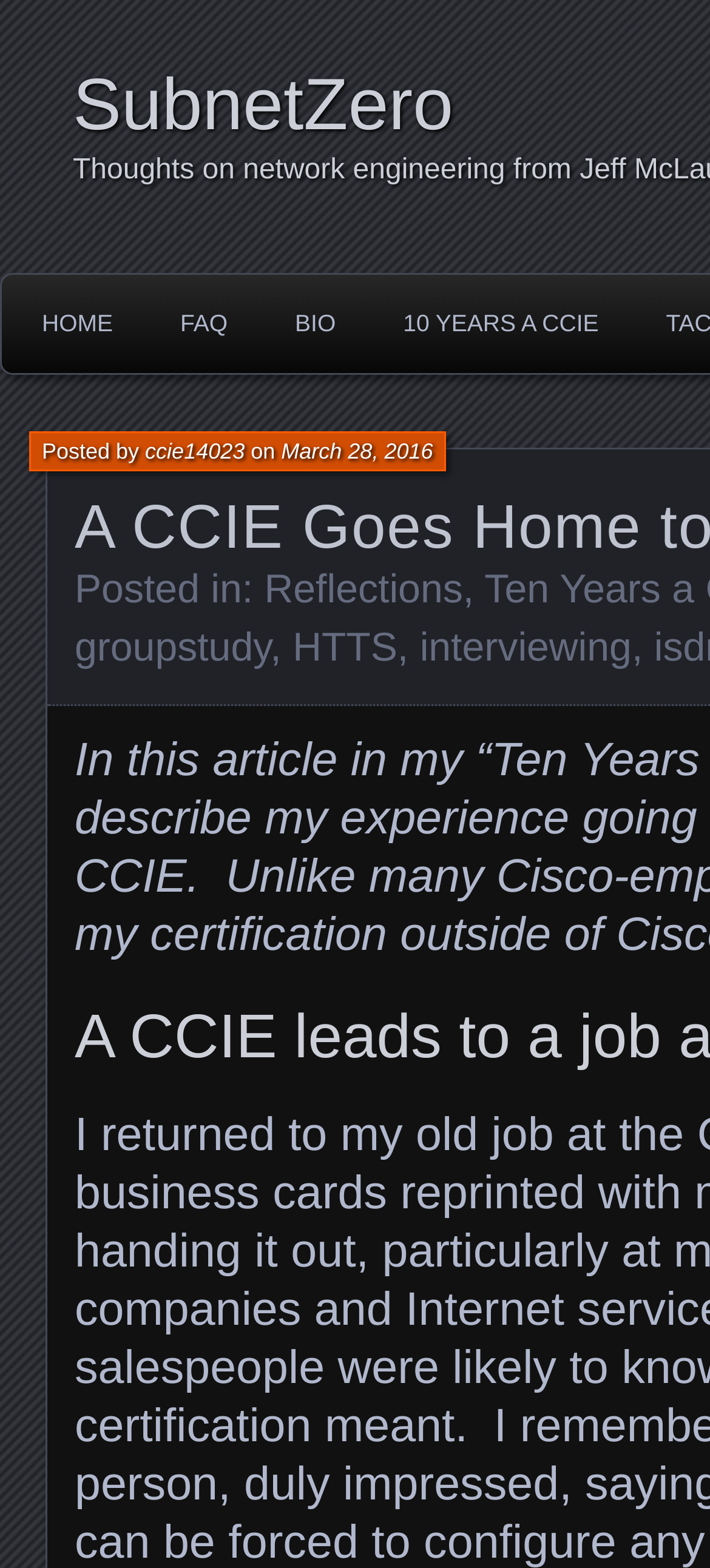Could you determine the bounding box coordinates of the clickable element to complete the instruction: "go to home page"? Provide the coordinates as four float numbers between 0 and 1, i.e., [left, top, right, bottom].

[0.021, 0.183, 0.197, 0.23]